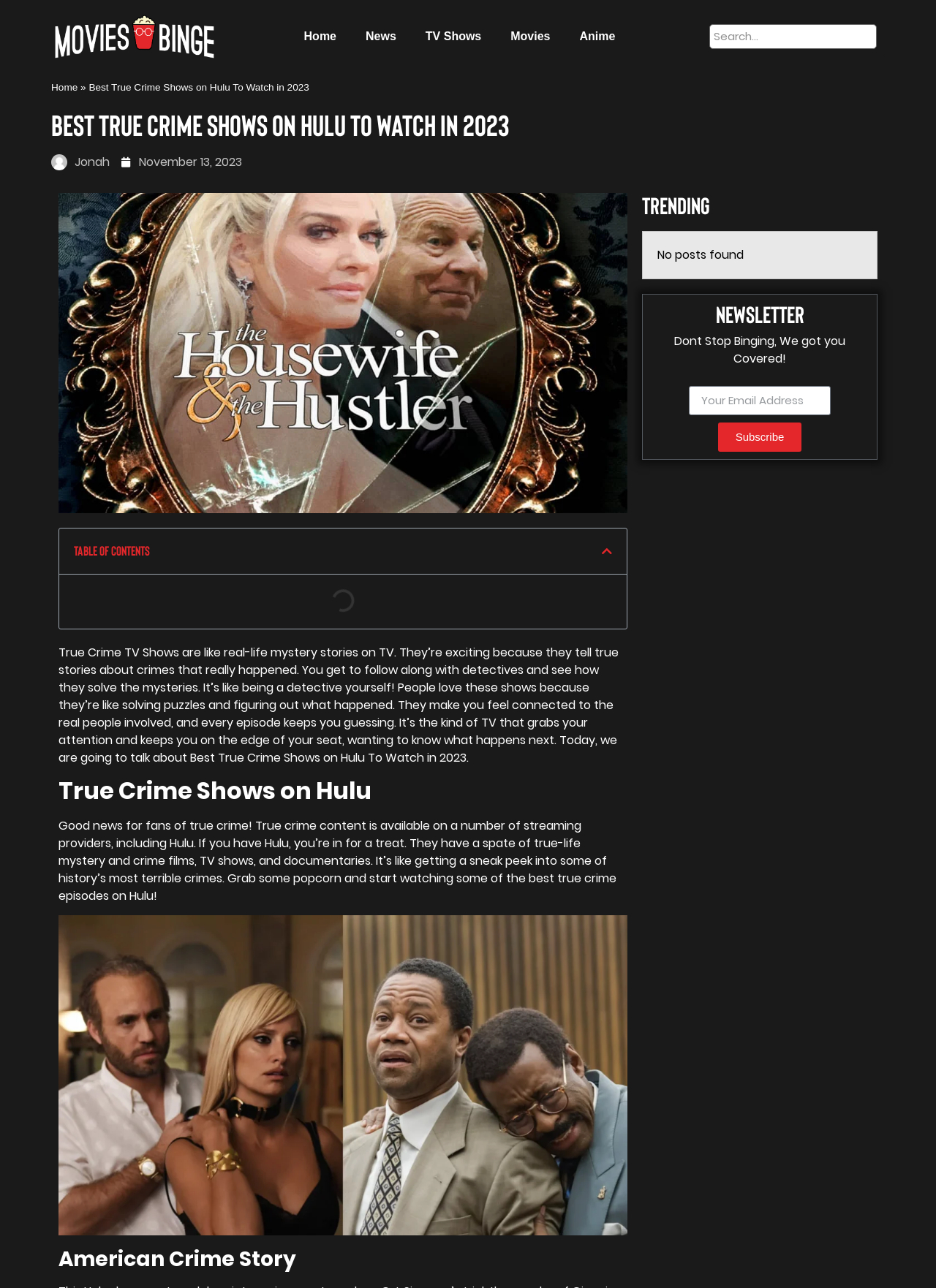Indicate the bounding box coordinates of the clickable region to achieve the following instruction: "Search for true crime shows."

[0.758, 0.019, 0.937, 0.038]